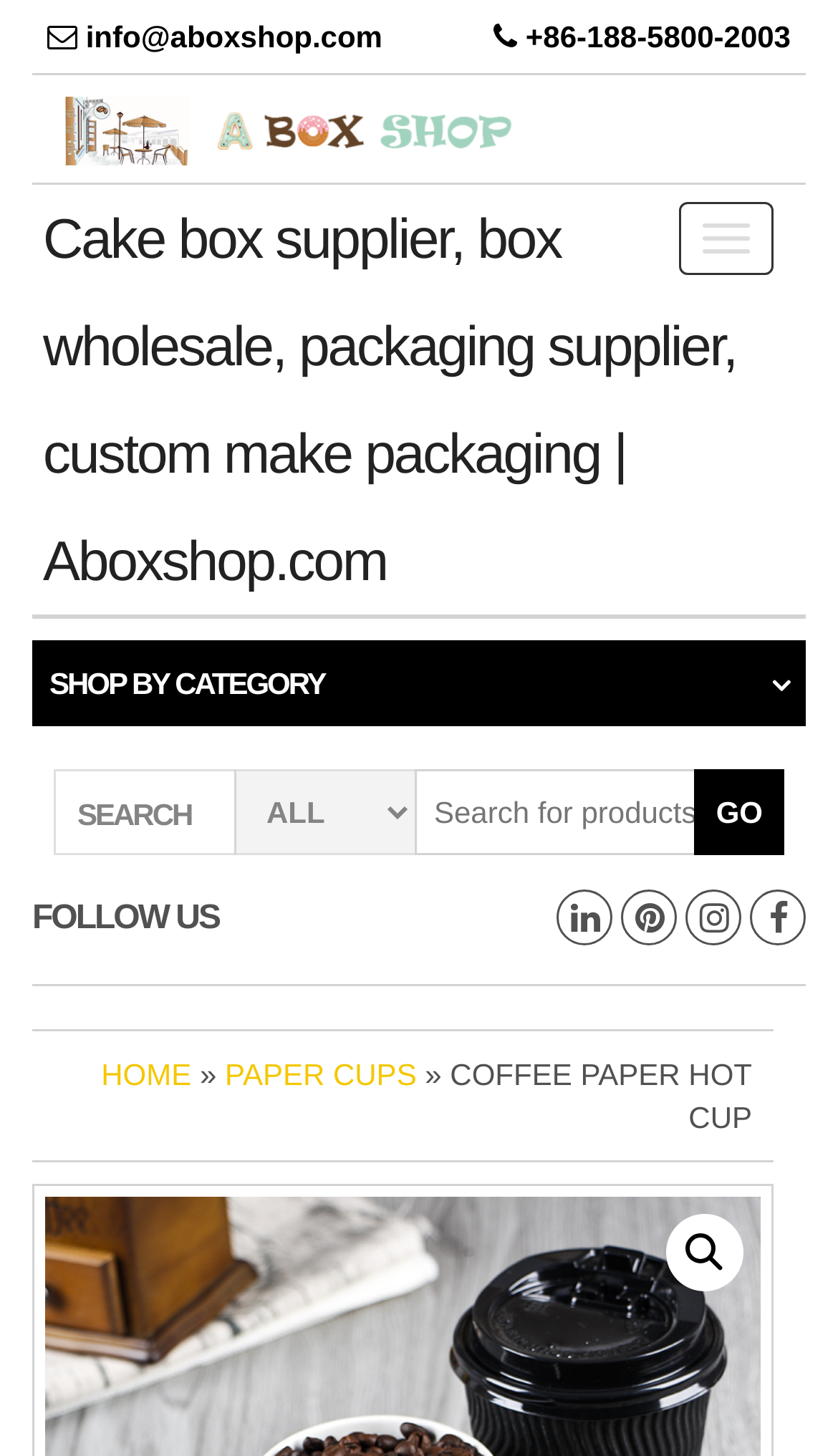Bounding box coordinates should be provided in the format (top-left x, top-left y, bottom-right x, bottom-right y) with all values between 0 and 1. Identify the bounding box for this UI element: Jacques Surveyer

None